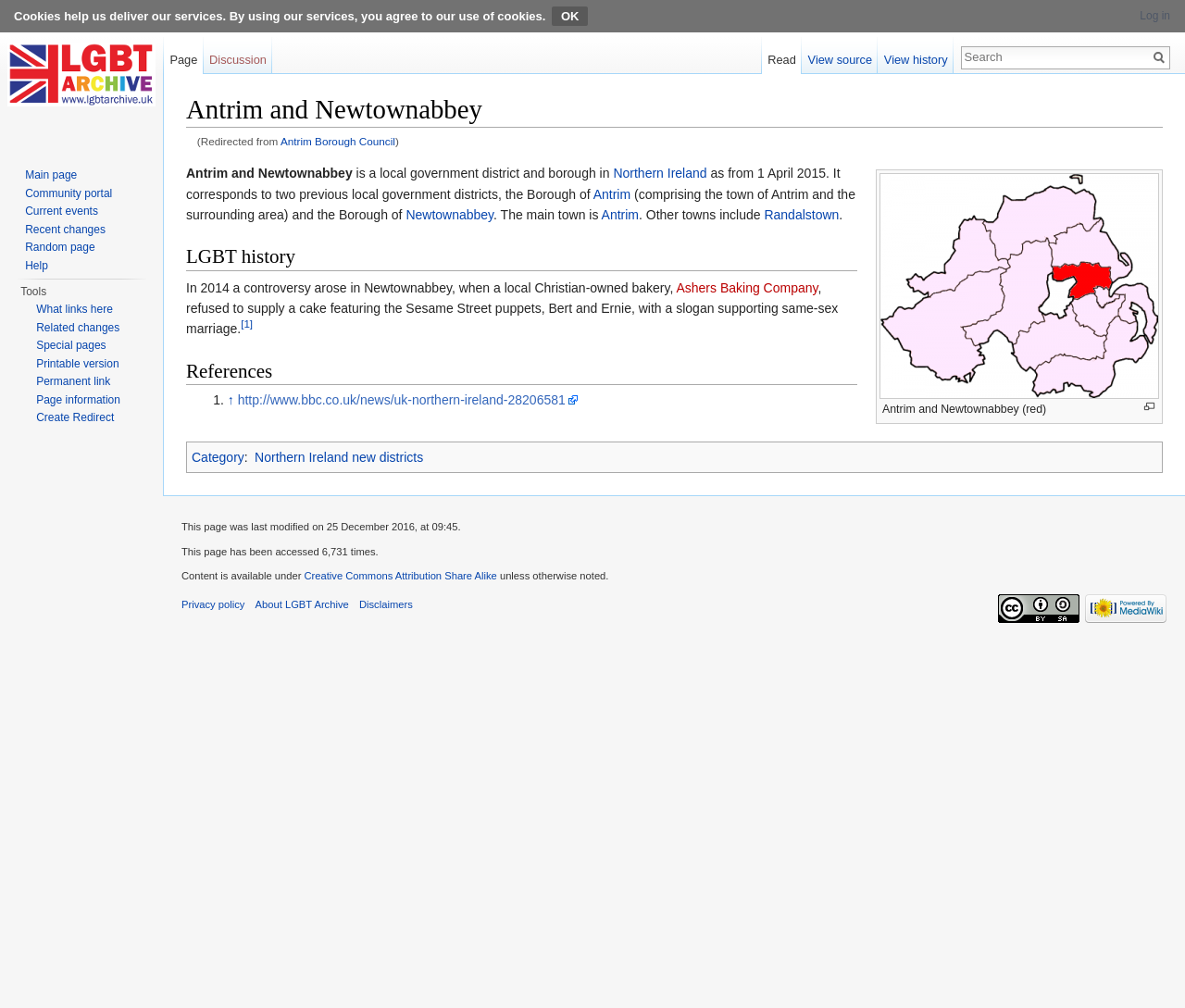What is the name of the link that appears at the top of the webpage?
Please ensure your answer is as detailed and informative as possible.

This answer can be obtained by looking at the top of the webpage, where the link 'Visit the main page' is located.